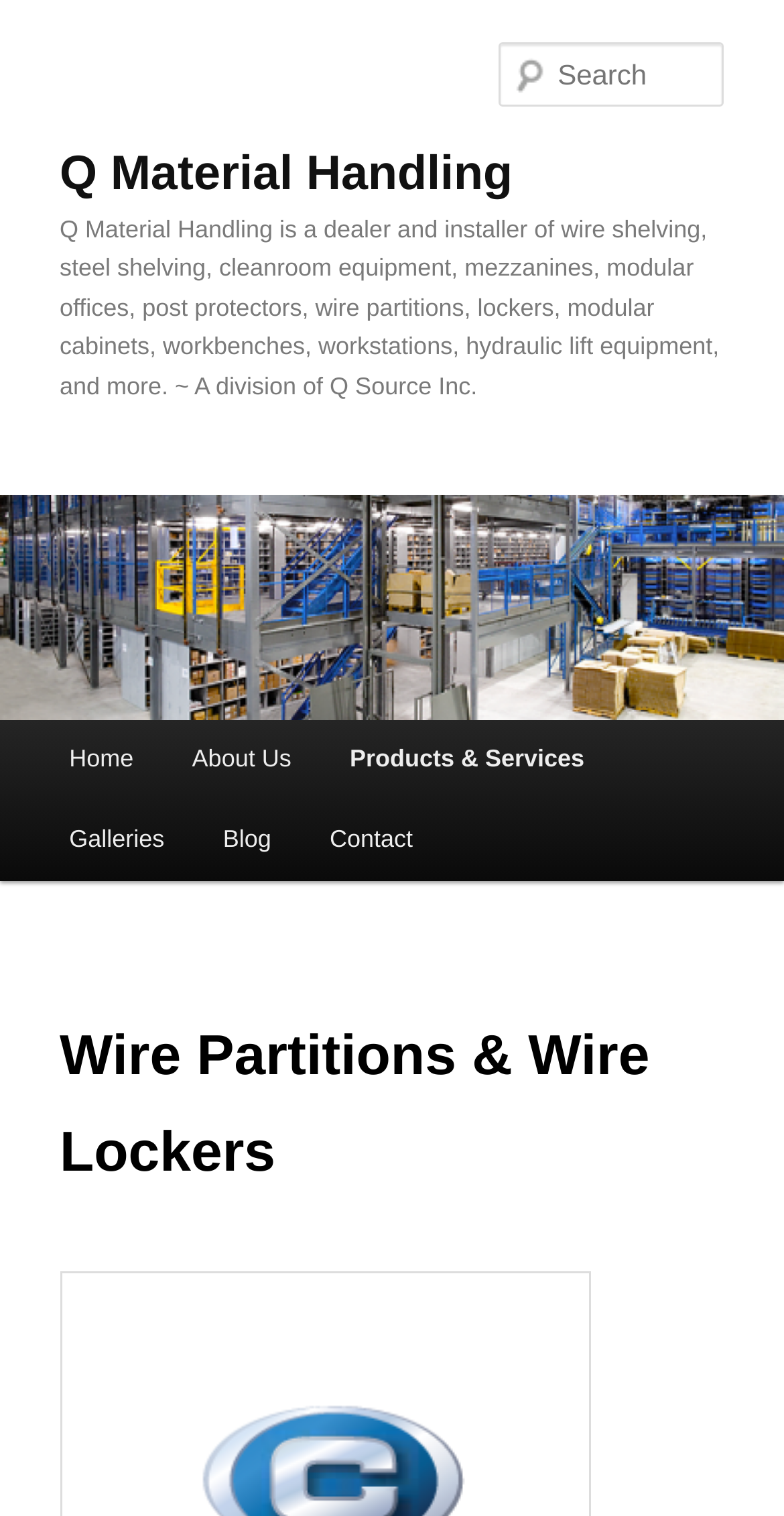Please give a one-word or short phrase response to the following question: 
What is the main product category of the website?

Wire Partitions & Wire Lockers